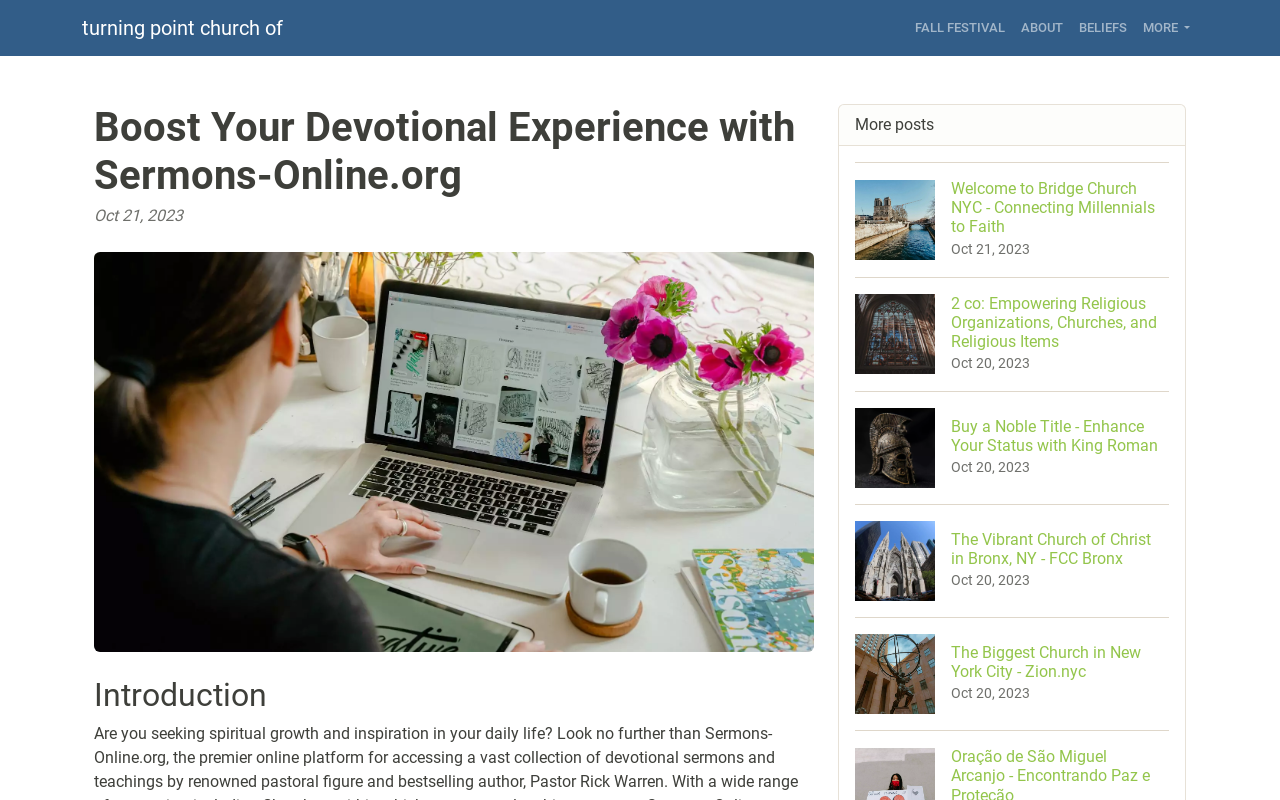Provide your answer in a single word or phrase: 
What is the date mentioned in the second link?

Oct 20, 2023